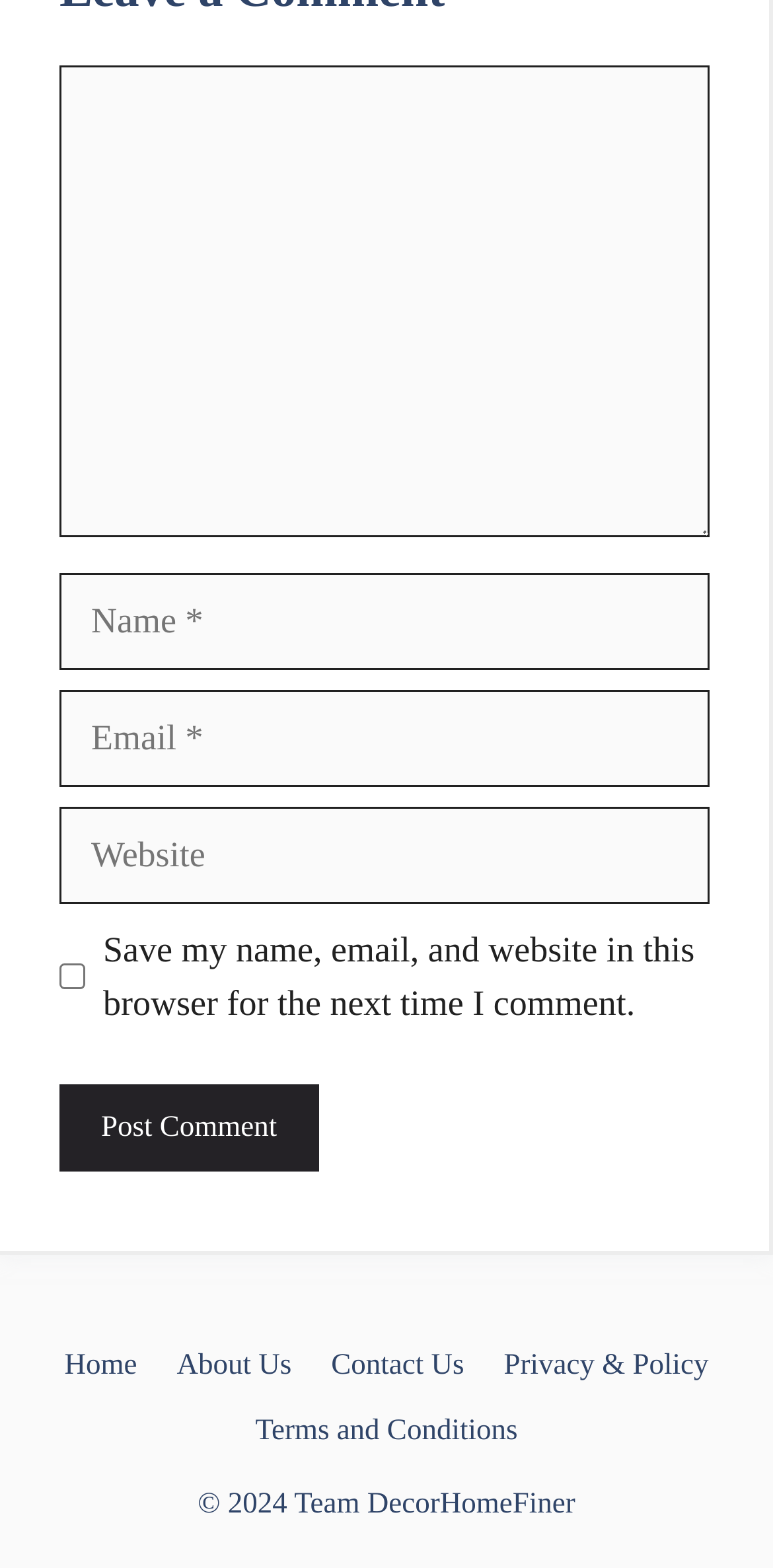Provide a one-word or short-phrase response to the question:
Is the 'Post Comment' button located above or below the checkbox?

Below